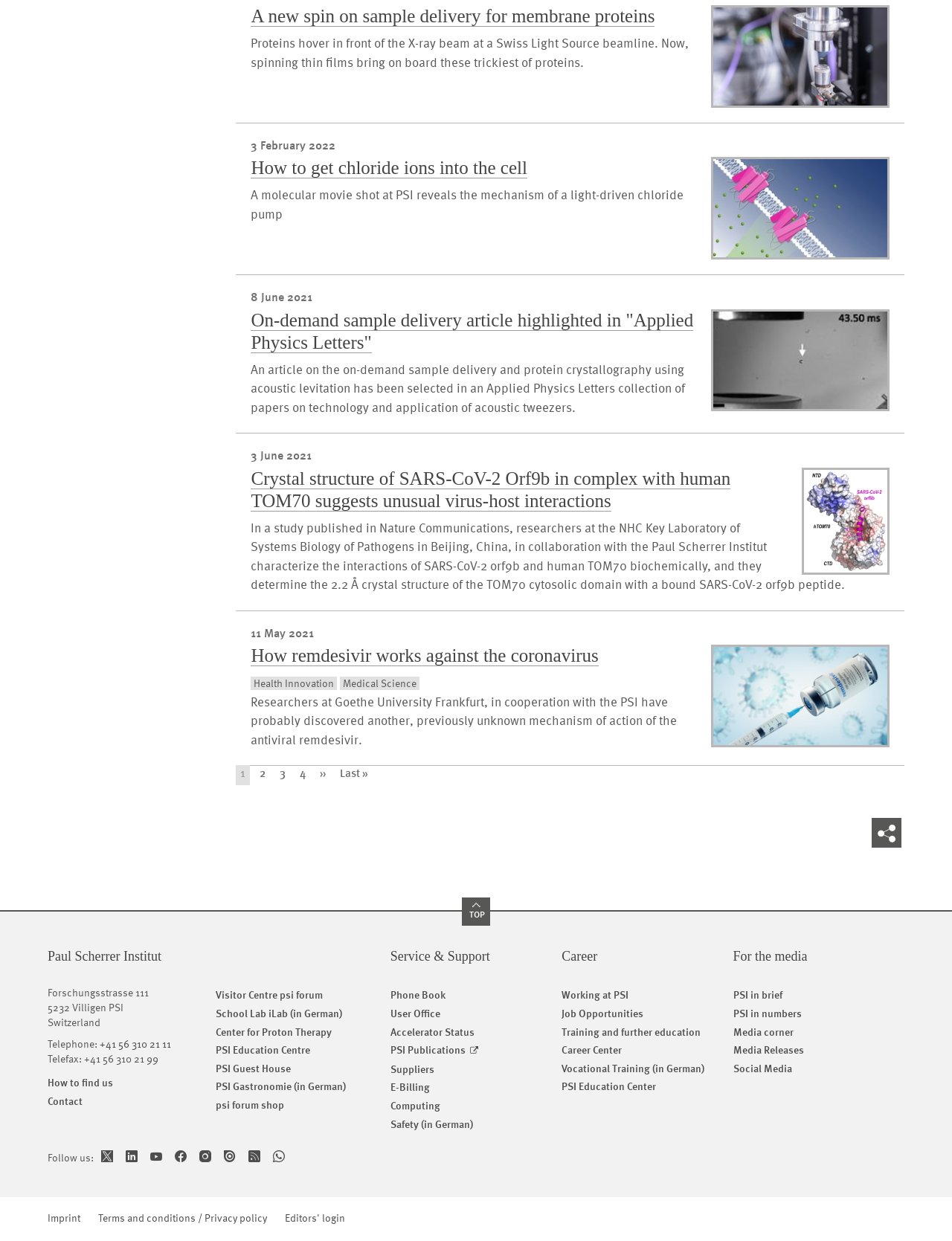Identify the bounding box coordinates for the region to click in order to carry out this instruction: "Open sharing options". Provide the coordinates using four float numbers between 0 and 1, formatted as [left, top, right, bottom].

[0.916, 0.659, 0.947, 0.683]